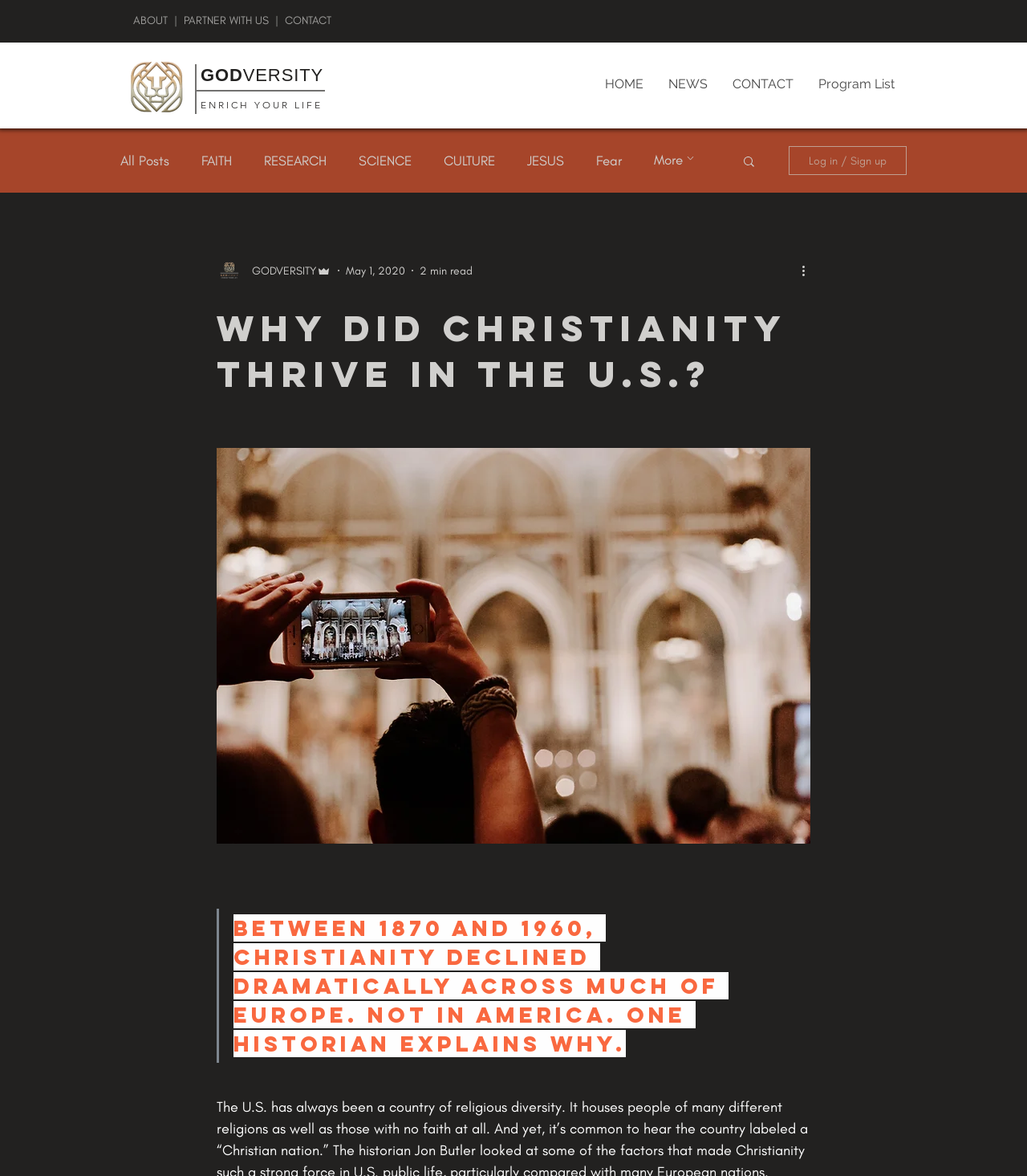How many categories are listed under the 'blog' navigation?
Please answer using one word or phrase, based on the screenshot.

6